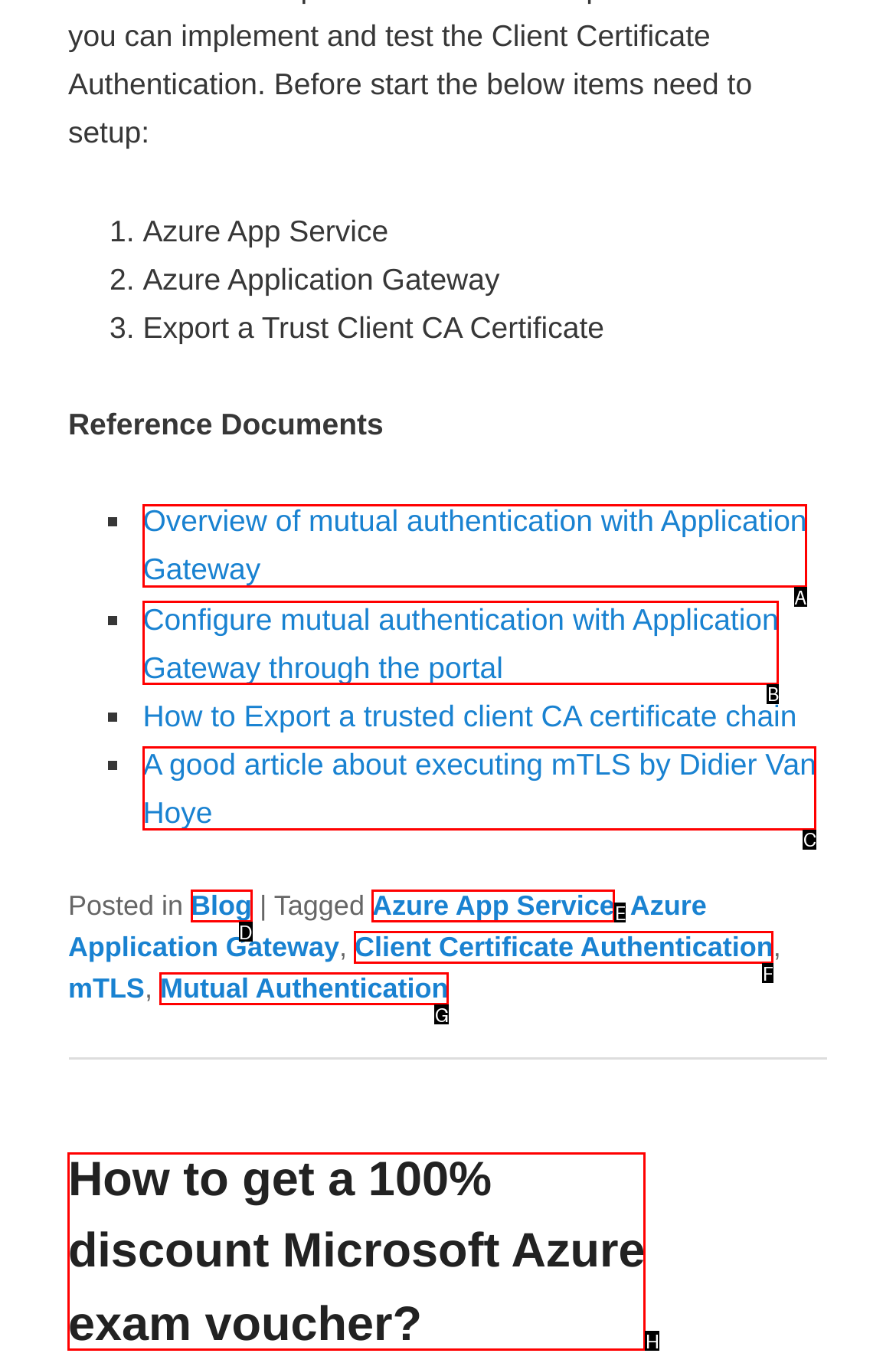Determine which letter corresponds to the UI element to click for this task: Click on Overview of mutual authentication with Application Gateway
Respond with the letter from the available options.

A